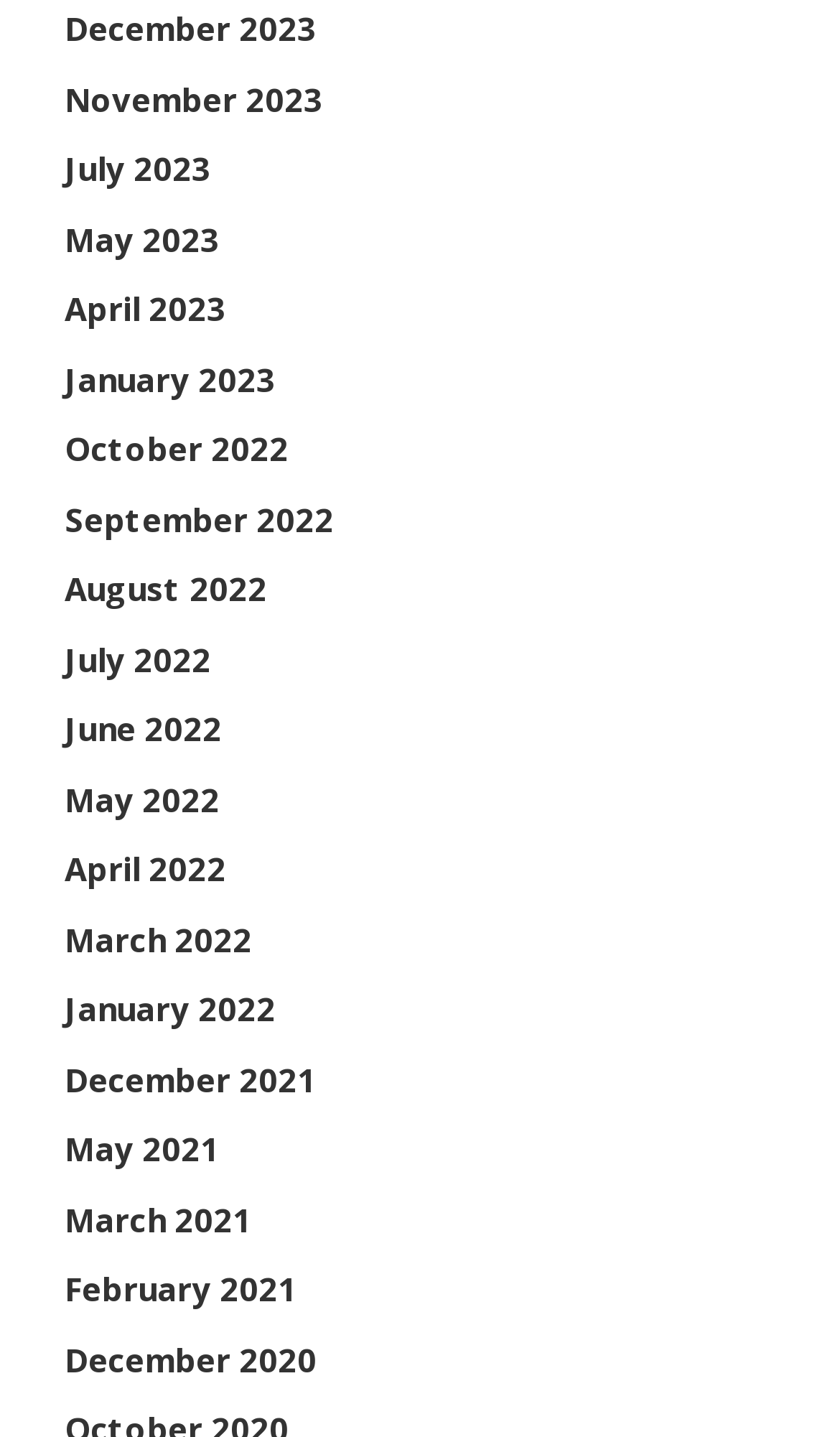How many months are listed from 2022?
Look at the image and provide a detailed response to the question.

I counted the number of links on the webpage that correspond to months in 2022 and found that there are 12 months listed, from January 2022 to December 2022.